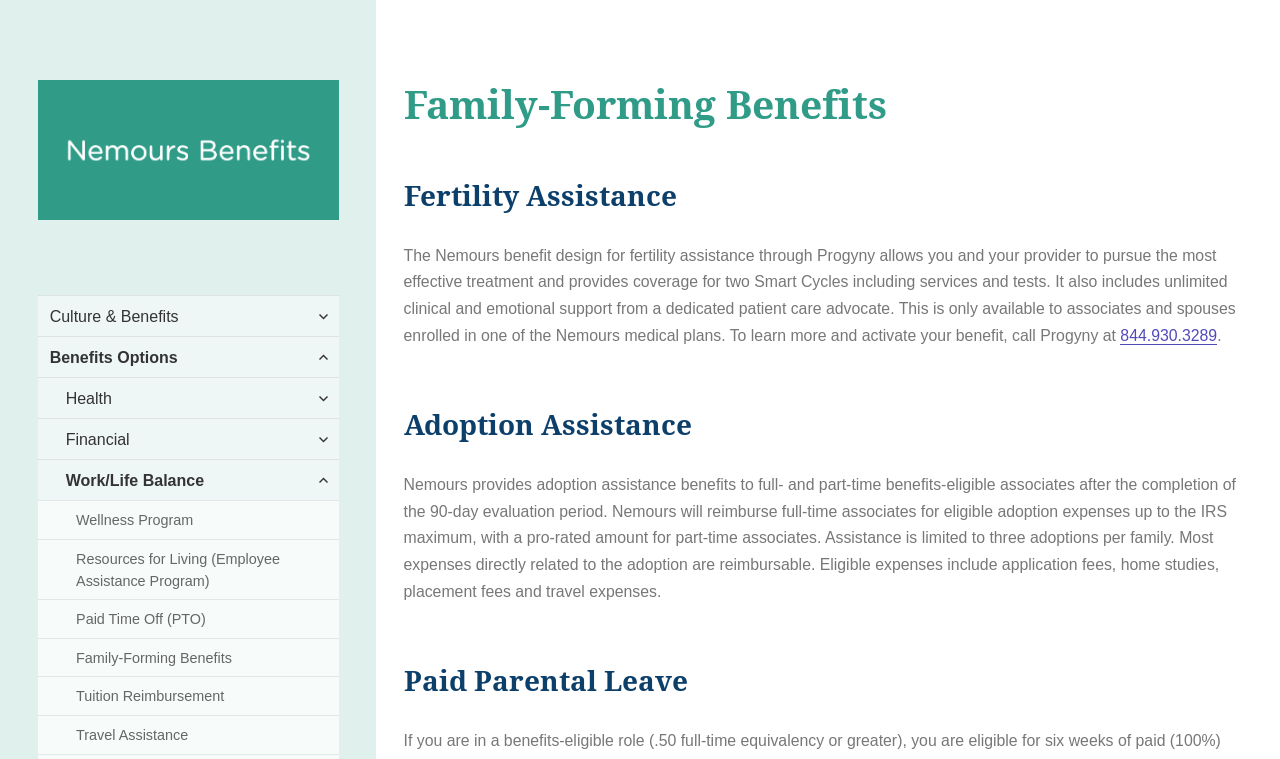Determine the bounding box coordinates of the element's region needed to click to follow the instruction: "Click the 'Culture & Benefits' link". Provide these coordinates as four float numbers between 0 and 1, formatted as [left, top, right, bottom].

[0.029, 0.39, 0.265, 0.443]